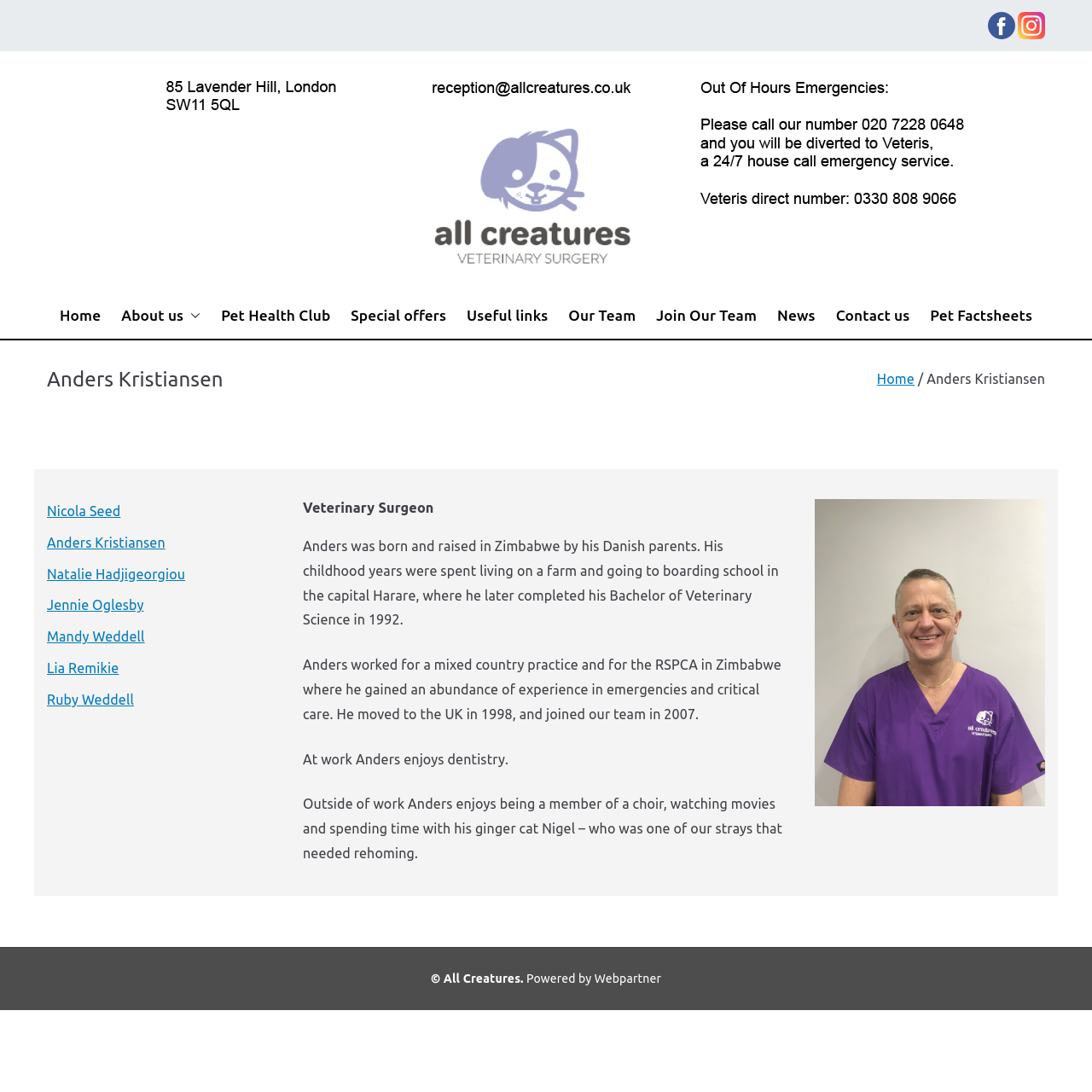How many links are in the navigation menu?
Provide a detailed answer to the question, using the image to inform your response.

I counted the number of links in the navigation menu, which are 'Home', 'About us', 'Pet Health Club', 'Special offers', 'Useful links', 'Our Team', 'Join Our Team', 'News', and 'Contact us'.